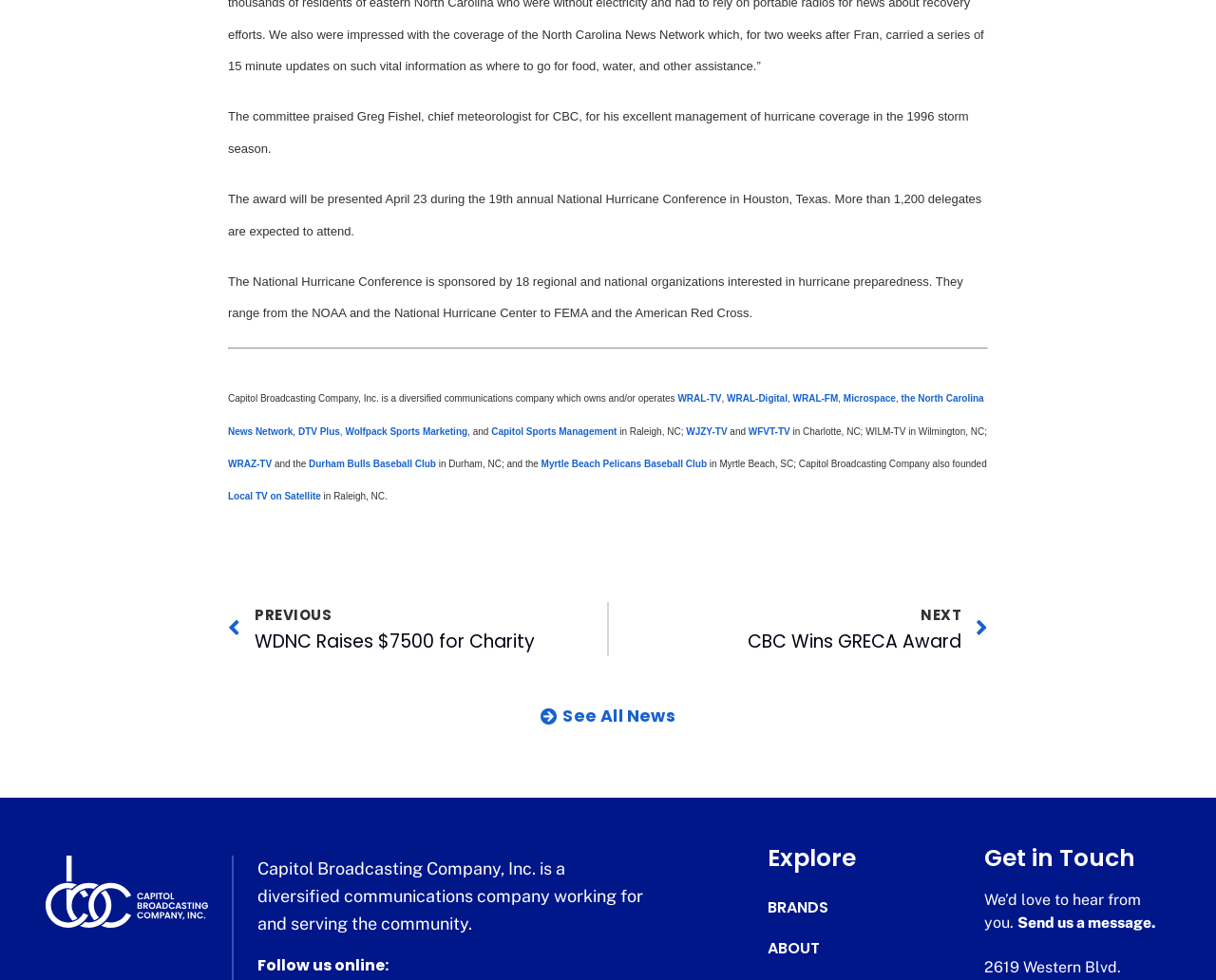Please determine the bounding box coordinates of the area that needs to be clicked to complete this task: 'Read about Capitol Broadcasting Company'. The coordinates must be four float numbers between 0 and 1, formatted as [left, top, right, bottom].

[0.188, 0.4, 0.557, 0.411]